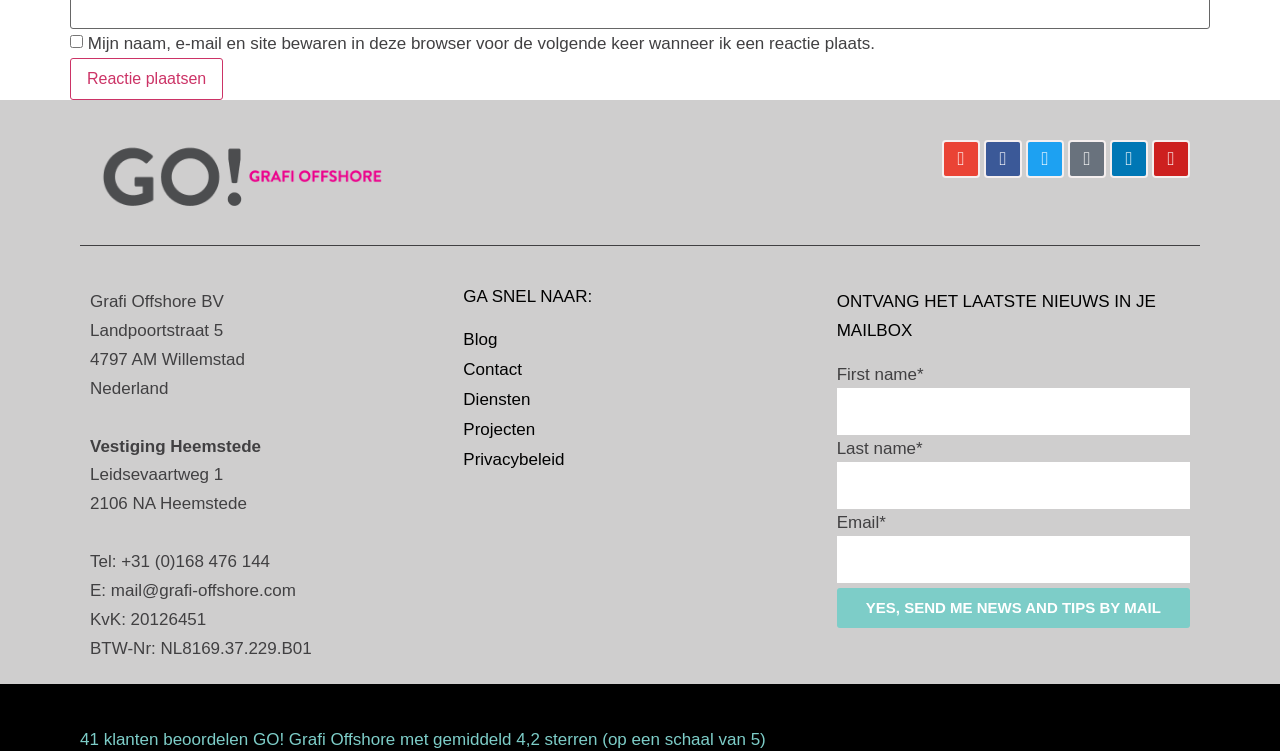Please determine the bounding box coordinates of the area that needs to be clicked to complete this task: 'Click the 'Blog' link'. The coordinates must be four float numbers between 0 and 1, formatted as [left, top, right, bottom].

[0.362, 0.433, 0.638, 0.473]